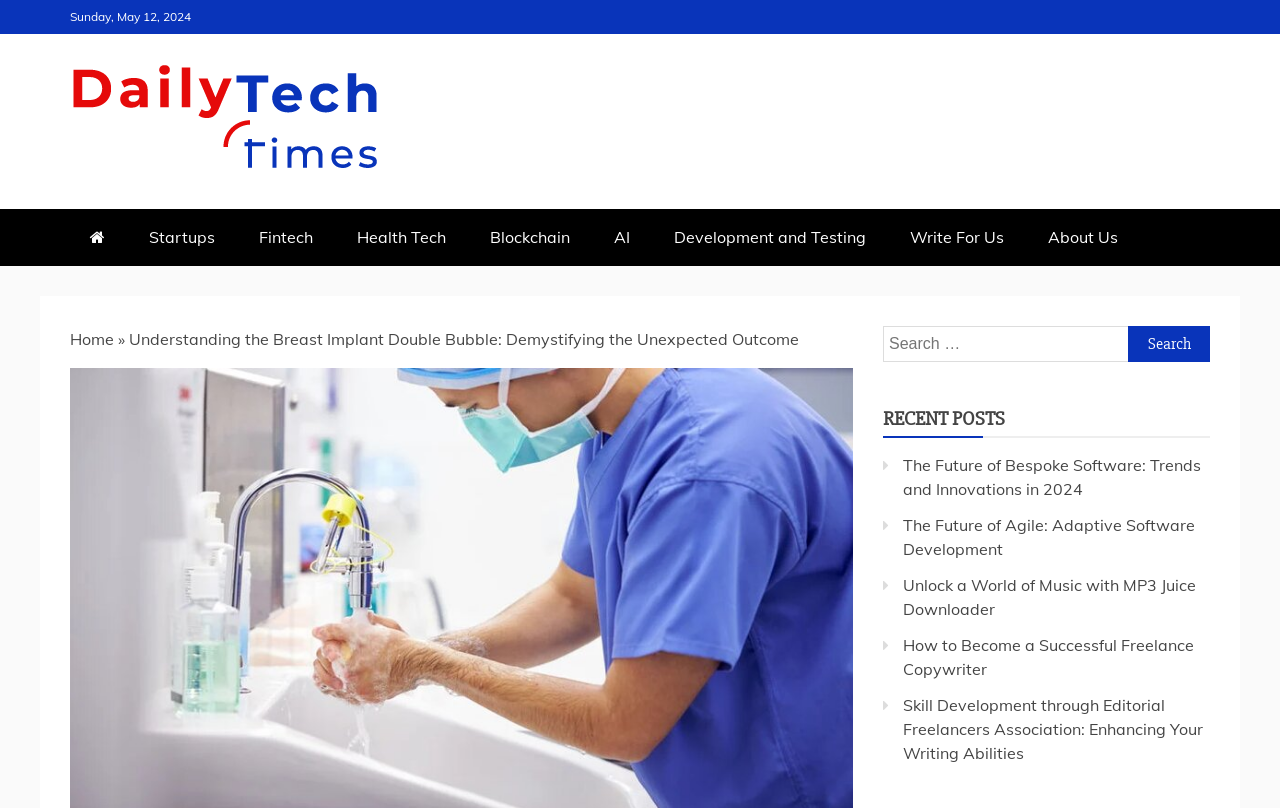Extract the bounding box coordinates for the UI element described by the text: "Daily Tech Times". The coordinates should be in the form of [left, top, right, bottom] with values between 0 and 1.

[0.055, 0.22, 0.459, 0.316]